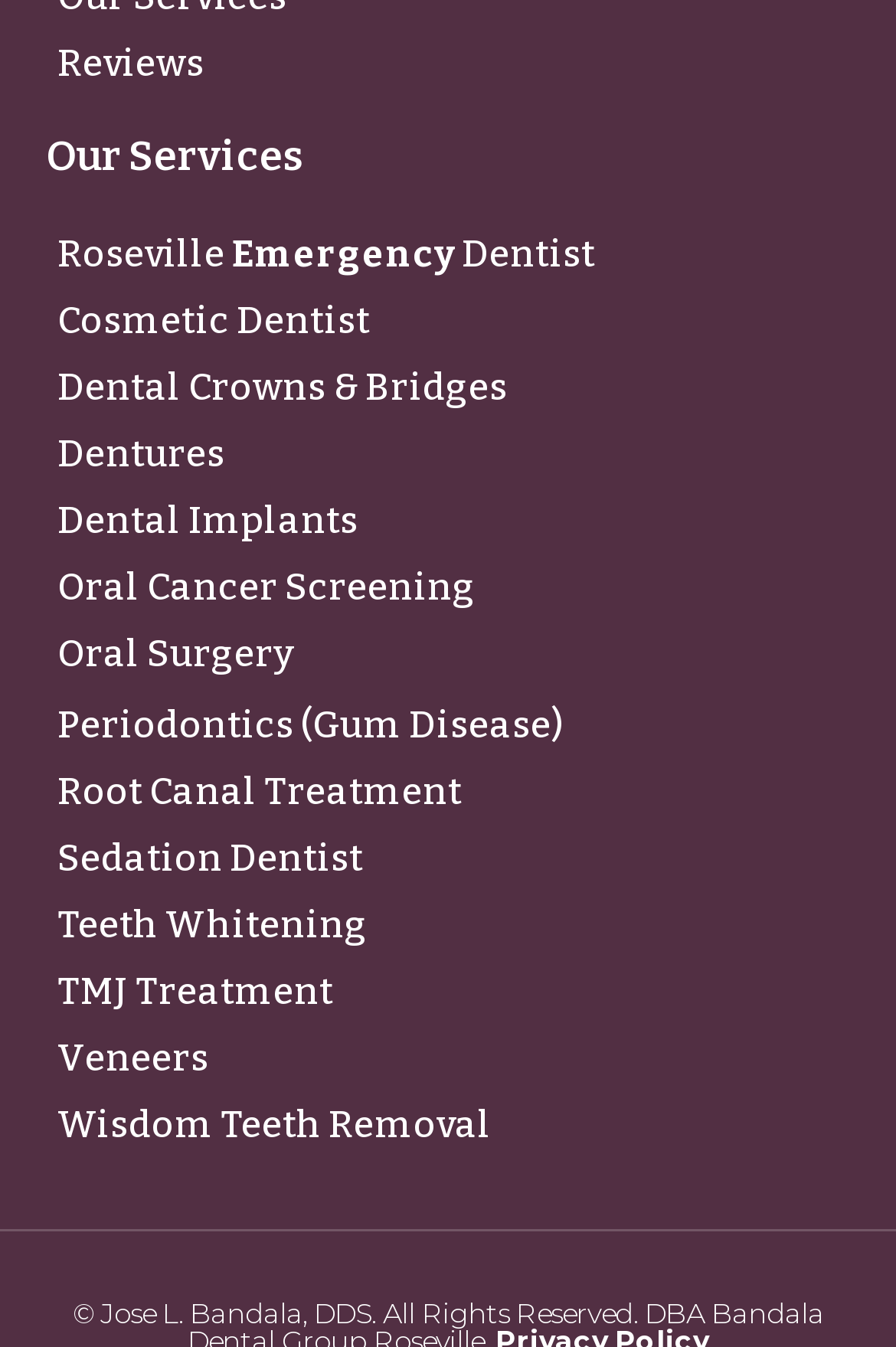How many services are listed on this webpage?
Could you answer the question with a detailed and thorough explanation?

By counting the number of links provided on the webpage, I can see that there are 15 services listed, including emergency dentistry, cosmetic dentistry, dental crowns and bridges, and so on.